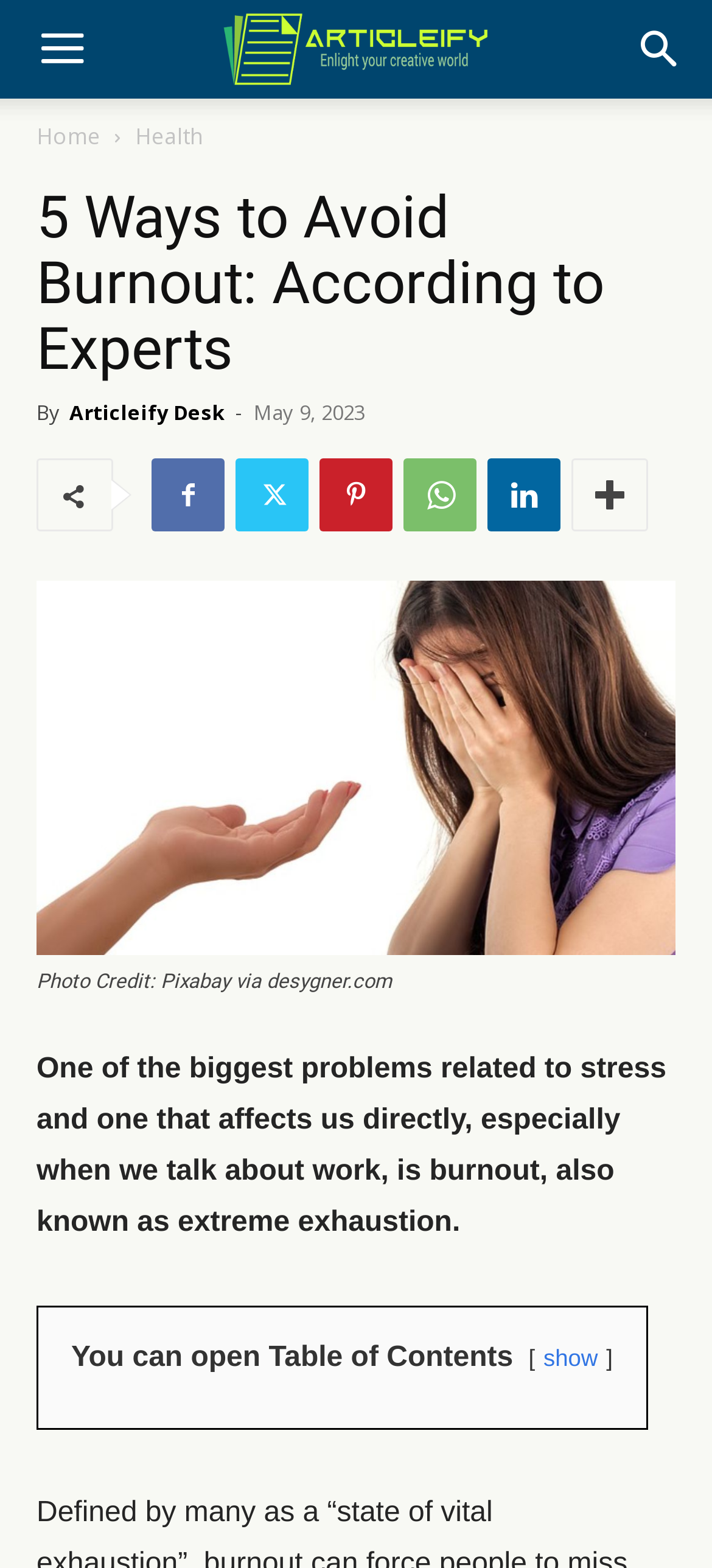Given the description "title="More"", determine the bounding box of the corresponding UI element.

[0.803, 0.292, 0.91, 0.339]